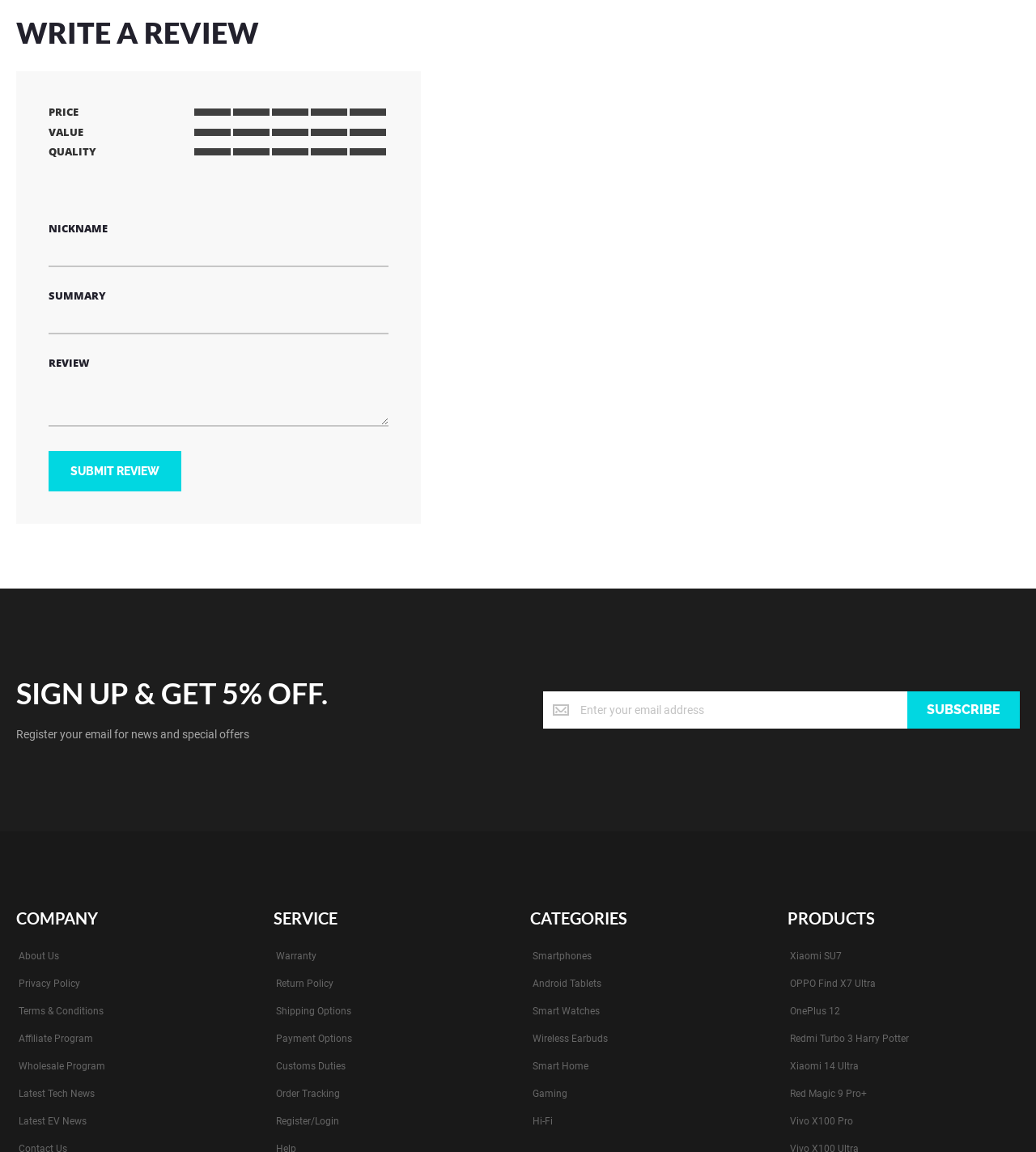Locate the bounding box coordinates of the clickable region to complete the following instruction: "Learn about company."

[0.014, 0.824, 0.061, 0.837]